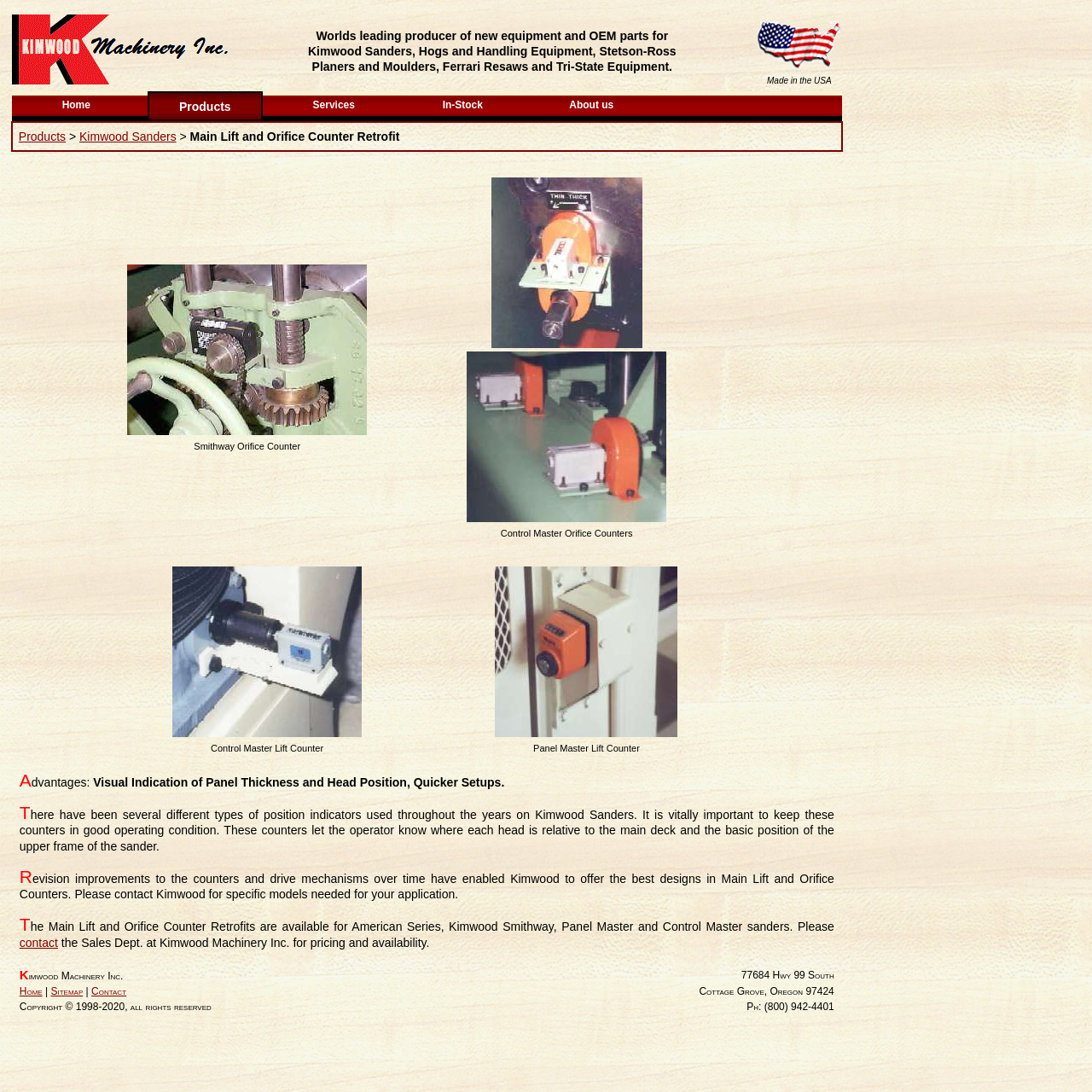Provide the bounding box coordinates of the HTML element this sentence describes: "About us".

[0.489, 0.084, 0.594, 0.109]